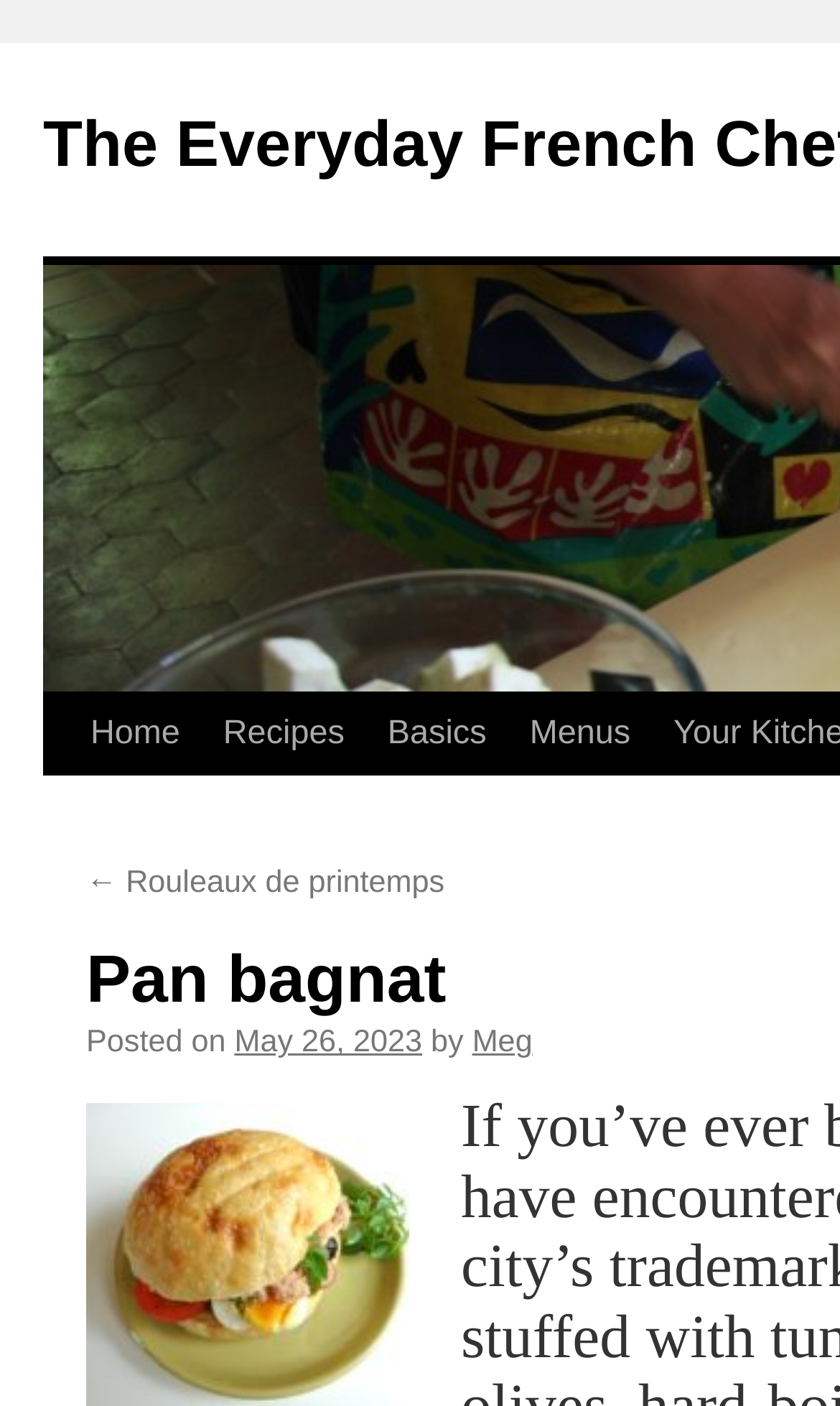Please determine the bounding box coordinates of the element's region to click in order to carry out the following instruction: "browse menus". The coordinates should be four float numbers between 0 and 1, i.e., [left, top, right, bottom].

[0.605, 0.493, 0.776, 0.552]